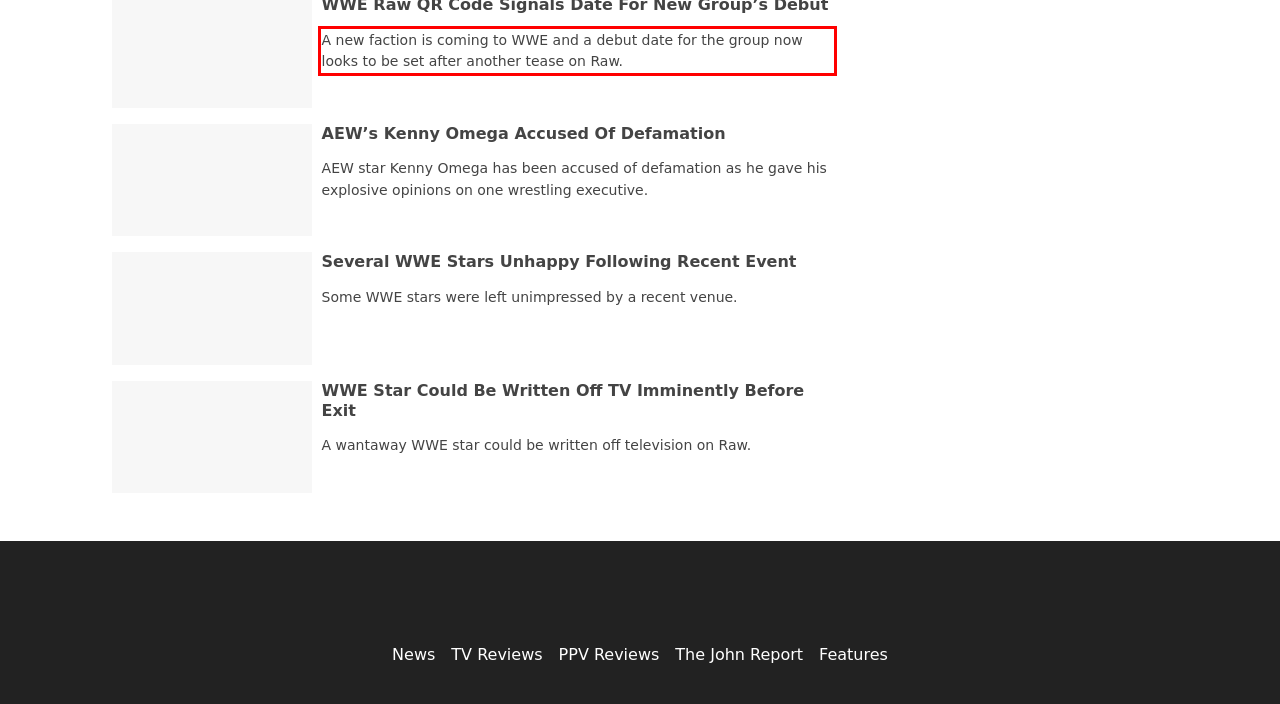You are provided with a screenshot of a webpage that includes a red bounding box. Extract and generate the text content found within the red bounding box.

A new faction is coming to WWE and a debut date for the group now looks to be set after another tease on Raw.